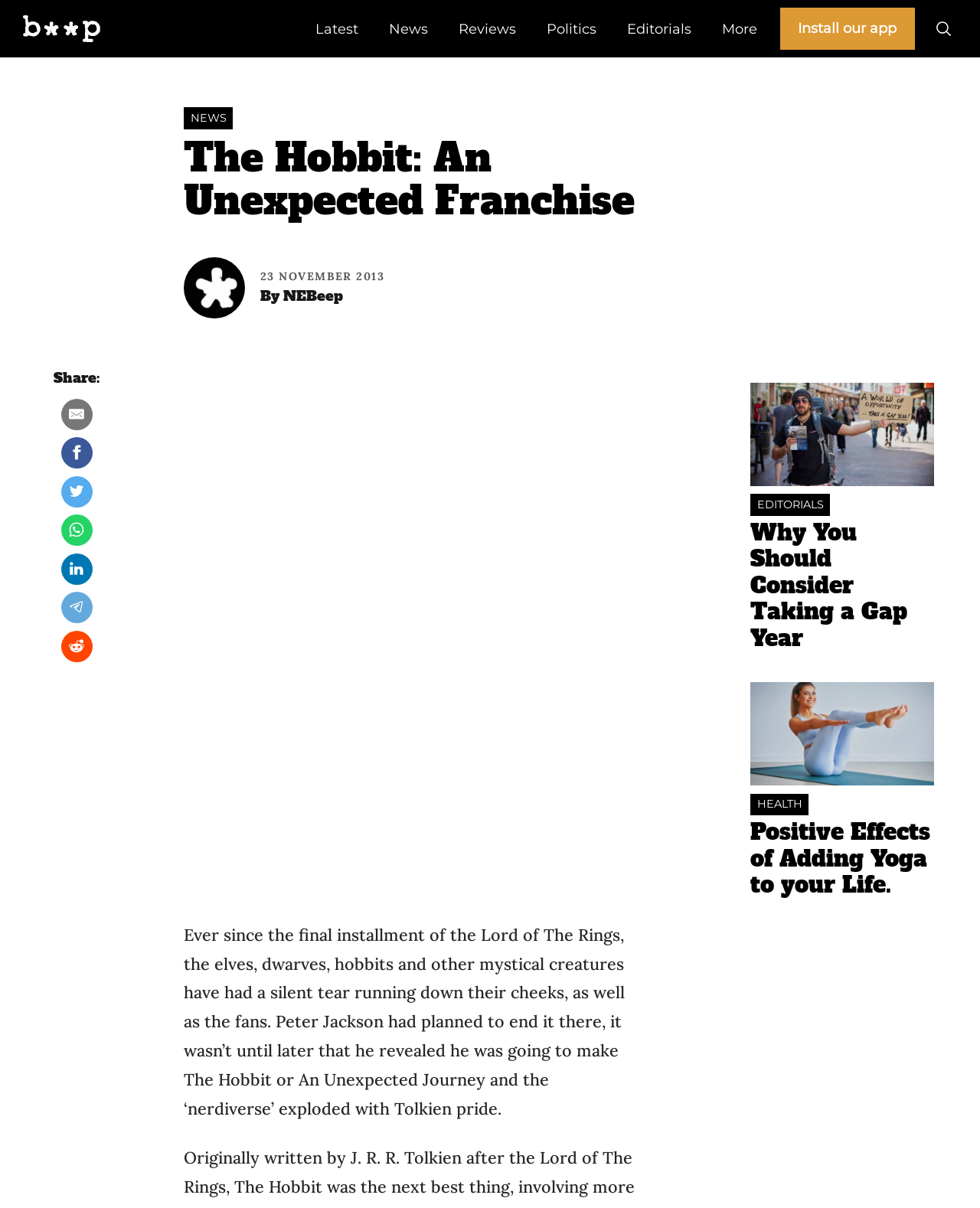Identify the bounding box coordinates for the element that needs to be clicked to fulfill this instruction: "Read the editorial 'Why You Should Consider Taking a Gap Year'". Provide the coordinates in the format of four float numbers between 0 and 1: [left, top, right, bottom].

[0.766, 0.43, 0.953, 0.54]